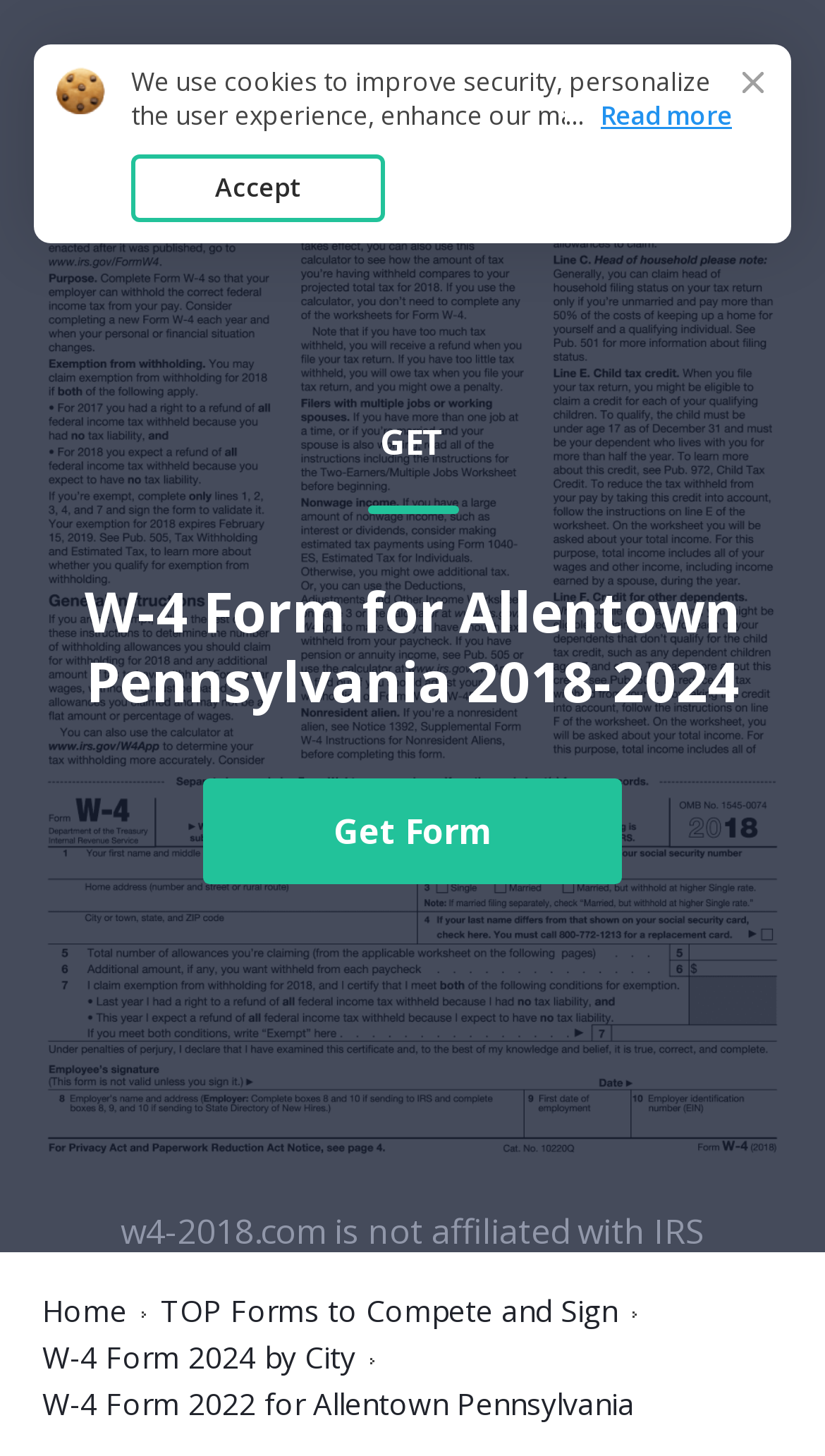From the details in the image, provide a thorough response to the question: What is the year range for the W-4 form provided?

The webpage content mentions 'W-4 Form for Allentown Pennsylvania 2018-2024', indicating that the form template is applicable for the years 2018 to 2024.